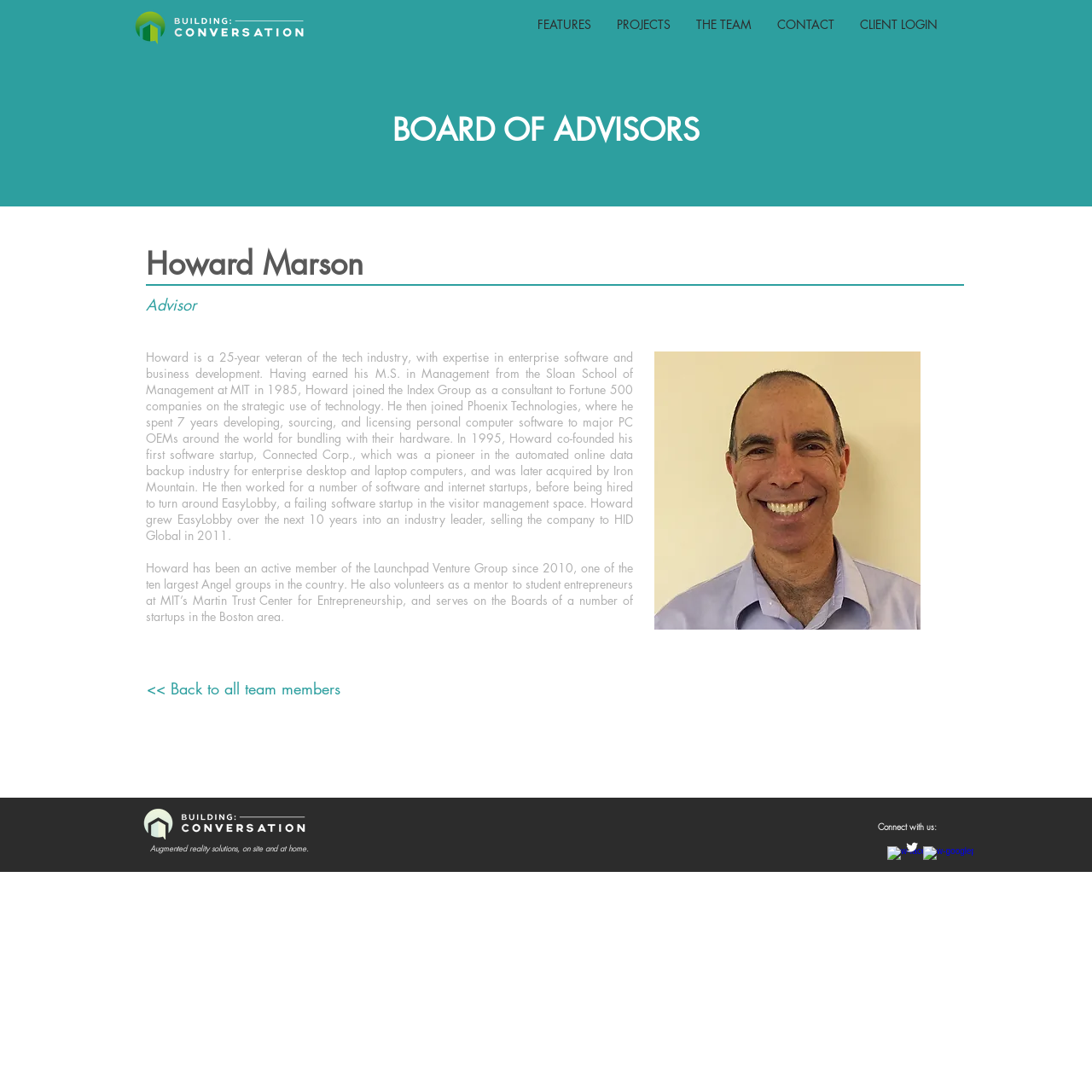What is the name of the school where Howard earned his M.S. in Management?
Please answer the question with as much detail and depth as you can.

The webpage mentions that Howard earned his M.S. in Management from the Sloan School of Management at MIT in 1985. This information is part of his bio, which is described in the StaticText element.